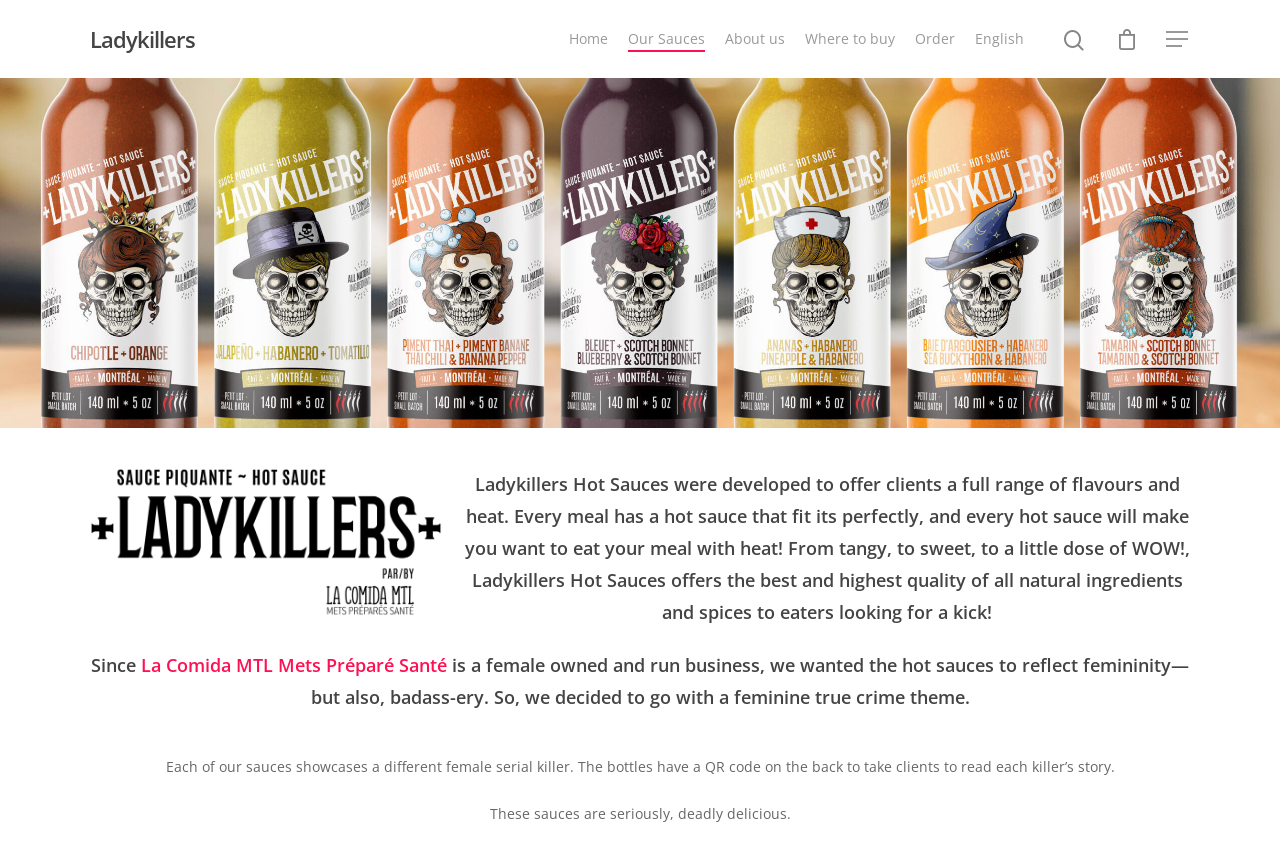Extract the bounding box coordinates of the UI element described by: "Order". The coordinates should include four float numbers ranging from 0 to 1, e.g., [left, top, right, bottom].

[0.715, 0.034, 0.746, 0.058]